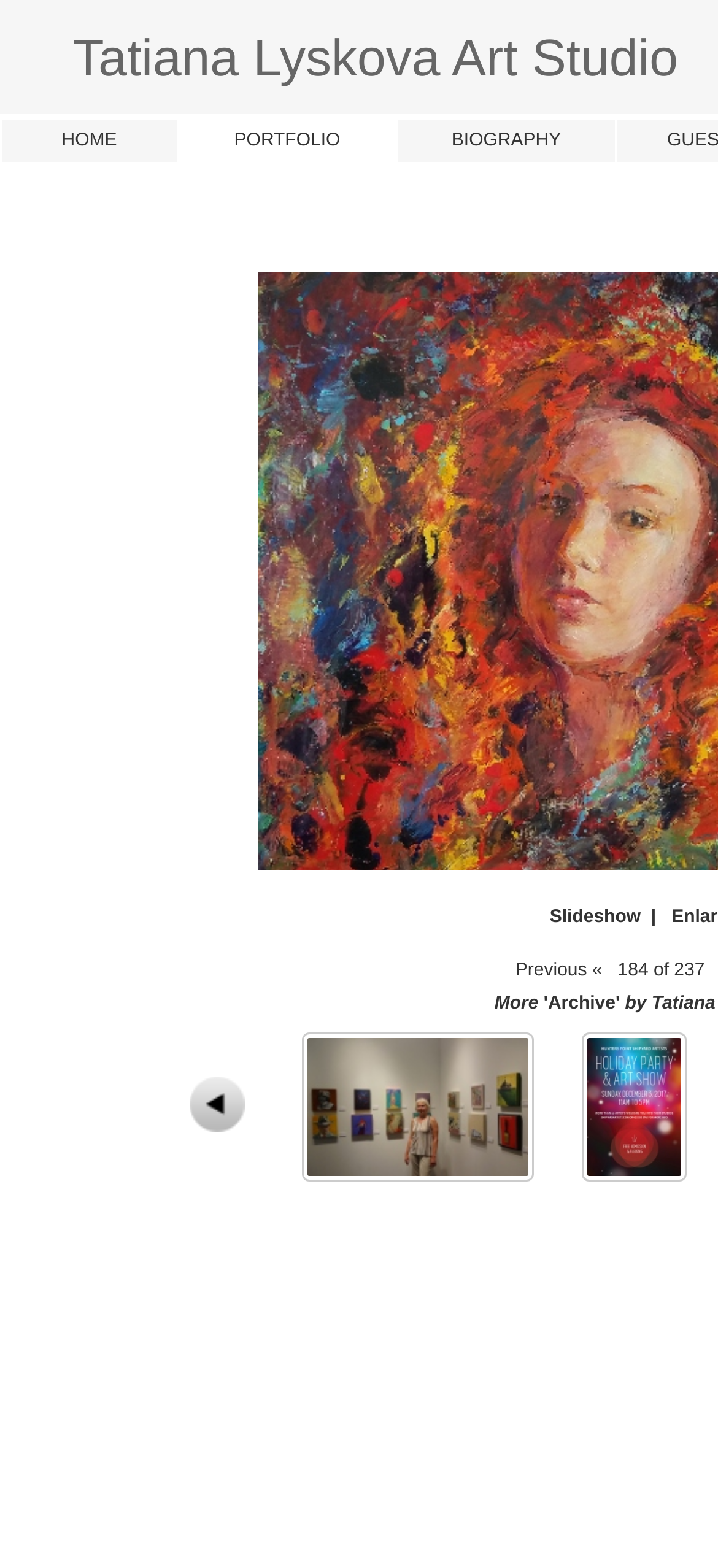Given the description of the UI element: "Slideshow |", predict the bounding box coordinates in the form of [left, top, right, bottom], with each value being a float between 0 and 1.

[0.766, 0.579, 0.928, 0.592]